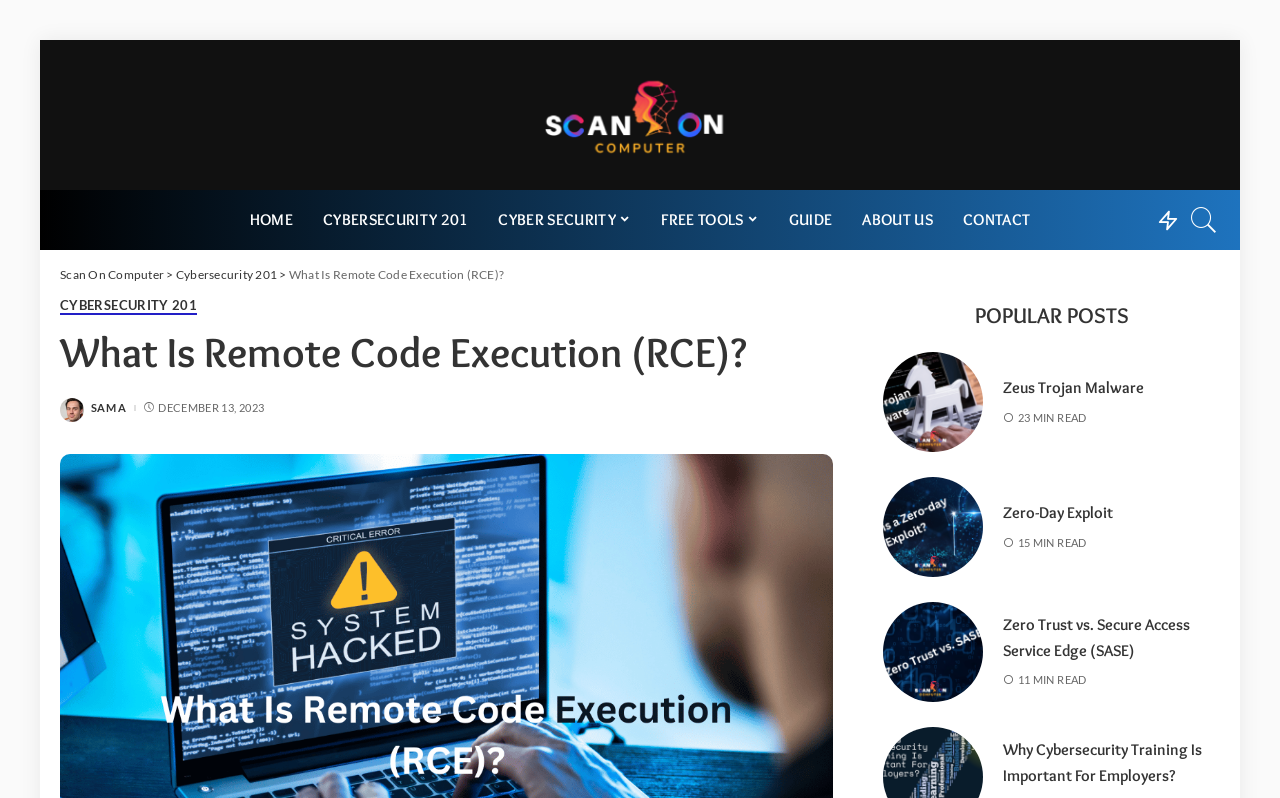Determine the bounding box for the UI element as described: "Contact". The coordinates should be represented as four float numbers between 0 and 1, formatted as [left, top, right, bottom].

[0.741, 0.238, 0.817, 0.313]